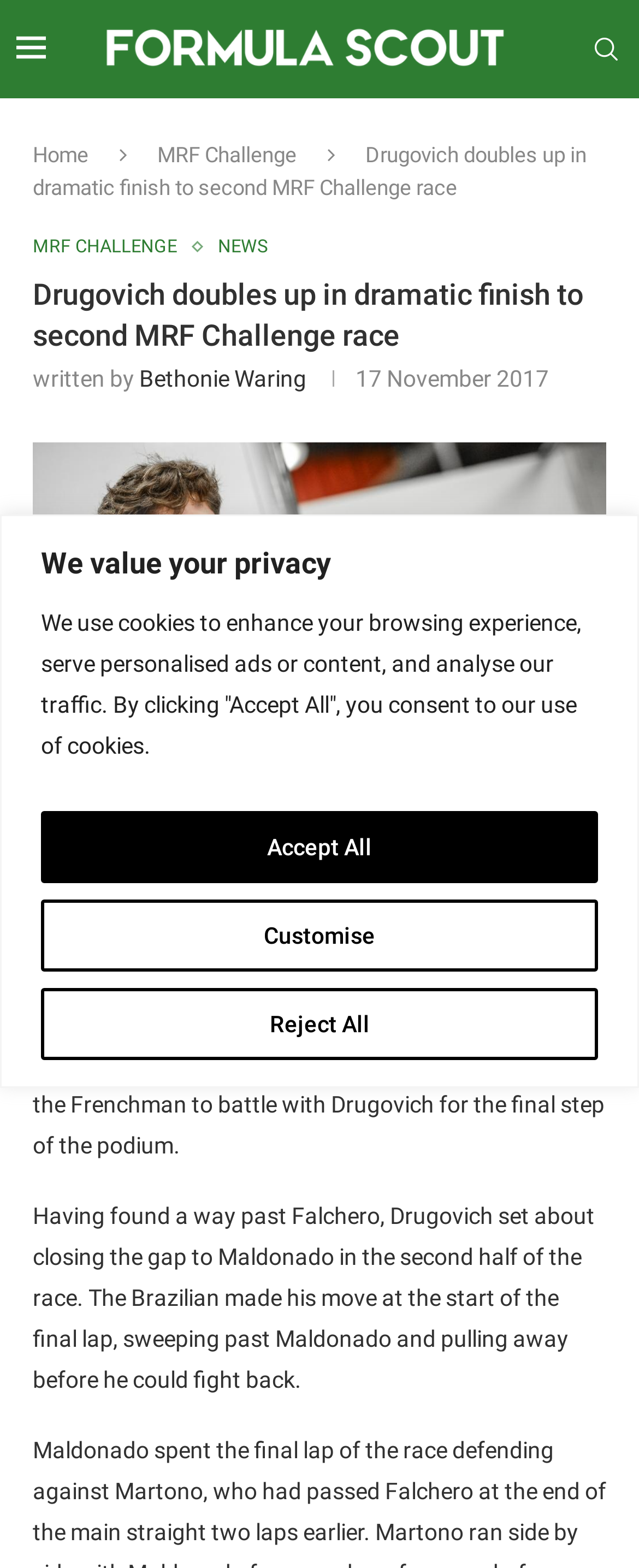Identify the bounding box coordinates of the element that should be clicked to fulfill this task: "visit MRF Challenge page". The coordinates should be provided as four float numbers between 0 and 1, i.e., [left, top, right, bottom].

[0.246, 0.091, 0.464, 0.107]